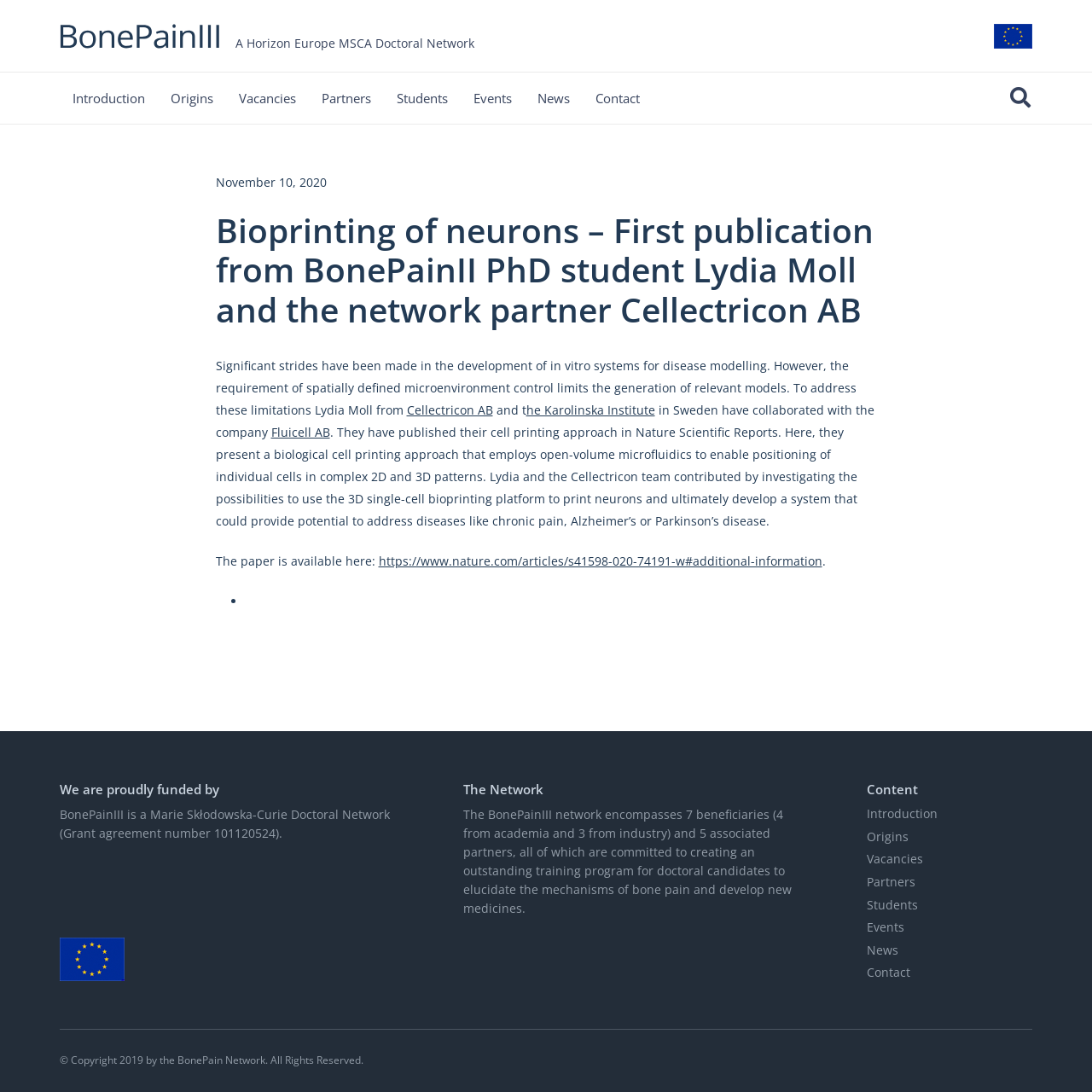Pinpoint the bounding box coordinates of the element that must be clicked to accomplish the following instruction: "Search for something". The coordinates should be in the format of four float numbers between 0 and 1, i.e., [left, top, right, bottom].

[0.913, 0.075, 0.955, 0.105]